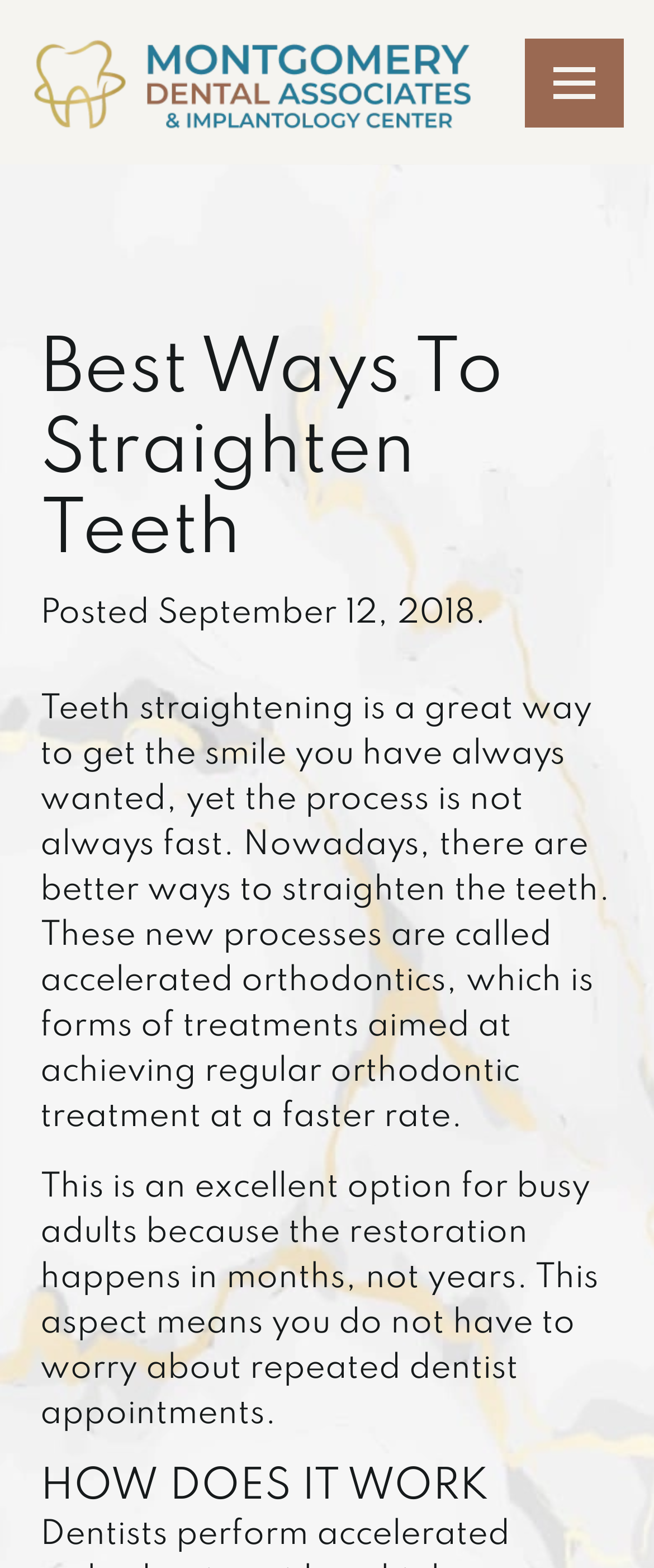Locate and extract the headline of this webpage.

Best Ways To Straighten Teeth